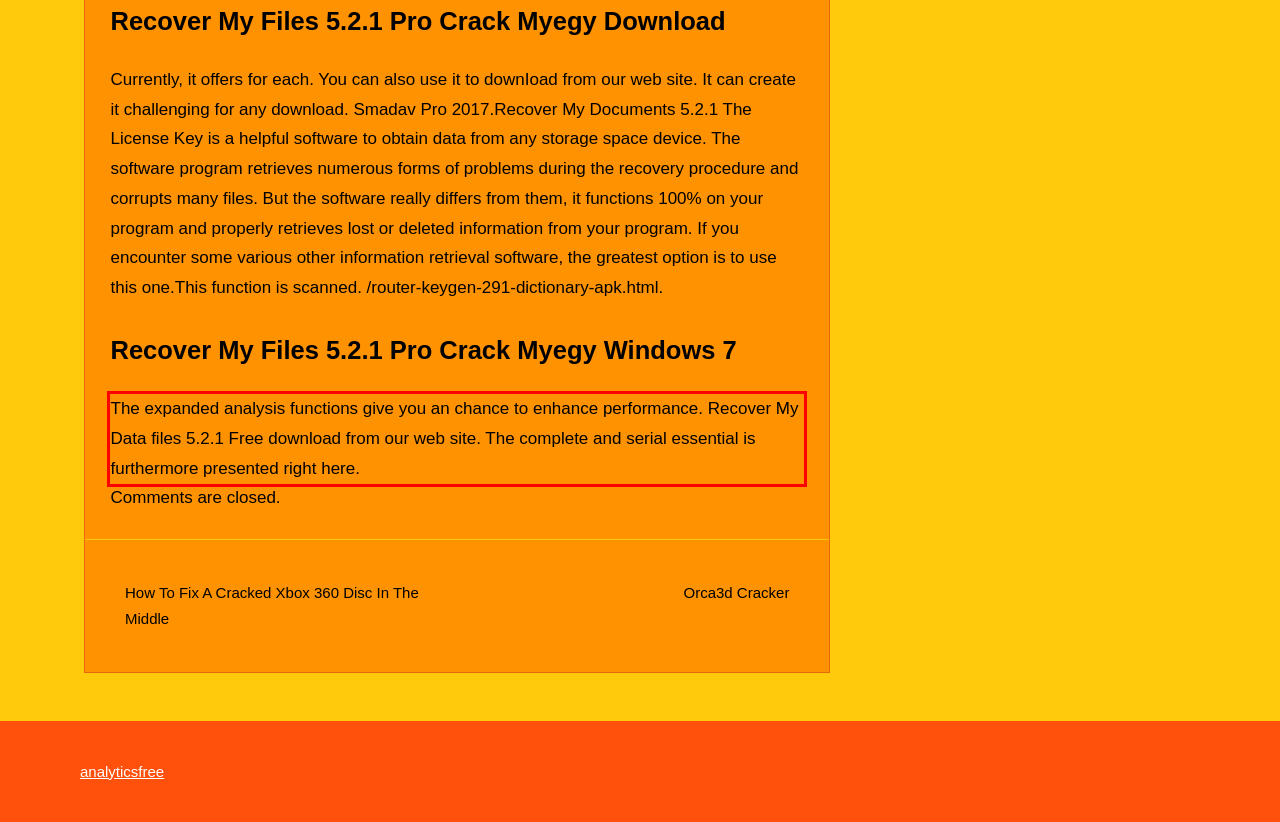Review the screenshot of the webpage and recognize the text inside the red rectangle bounding box. Provide the extracted text content.

The expanded analysis functions give you an chance to enhance performance. Recover My Data files 5.2.1 Free download from our web site. The complete and serial essential is furthermore presented right here.